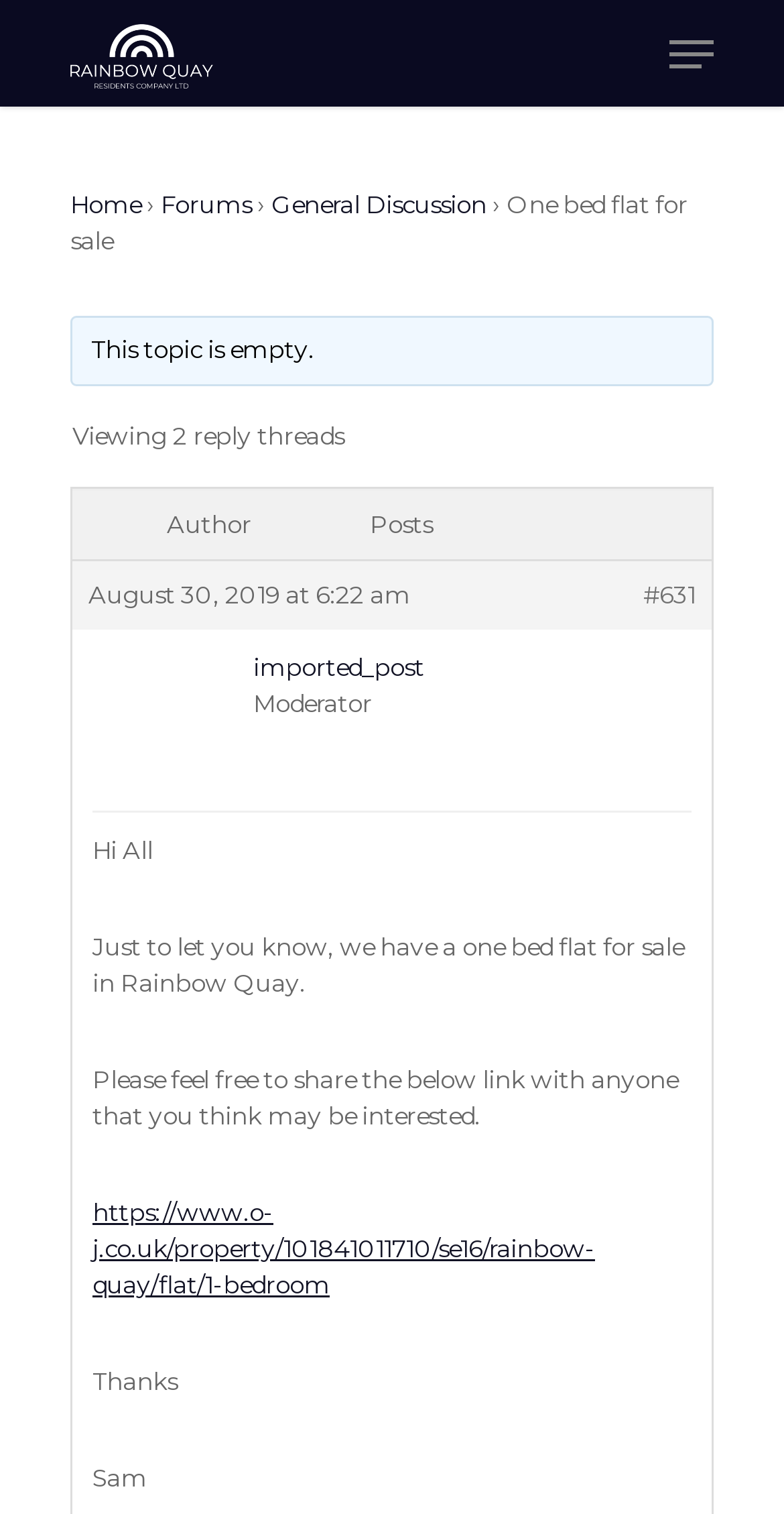Please provide the bounding box coordinates for the element that needs to be clicked to perform the instruction: "Click on the 'https://www.o-j.co.uk/property/101841011710/se16/rainbow-quay/flat/1-bedroom' link". The coordinates must consist of four float numbers between 0 and 1, formatted as [left, top, right, bottom].

[0.118, 0.79, 0.759, 0.858]